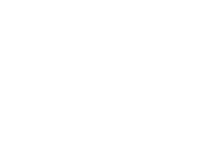Provide a thorough and detailed response to the question by examining the image: 
What are the possible donation methods mentioned?

The accompanying text details various donation methods, including online platforms like PayPal and mailing checks, providing visitors with multiple options to support the cause or organization.